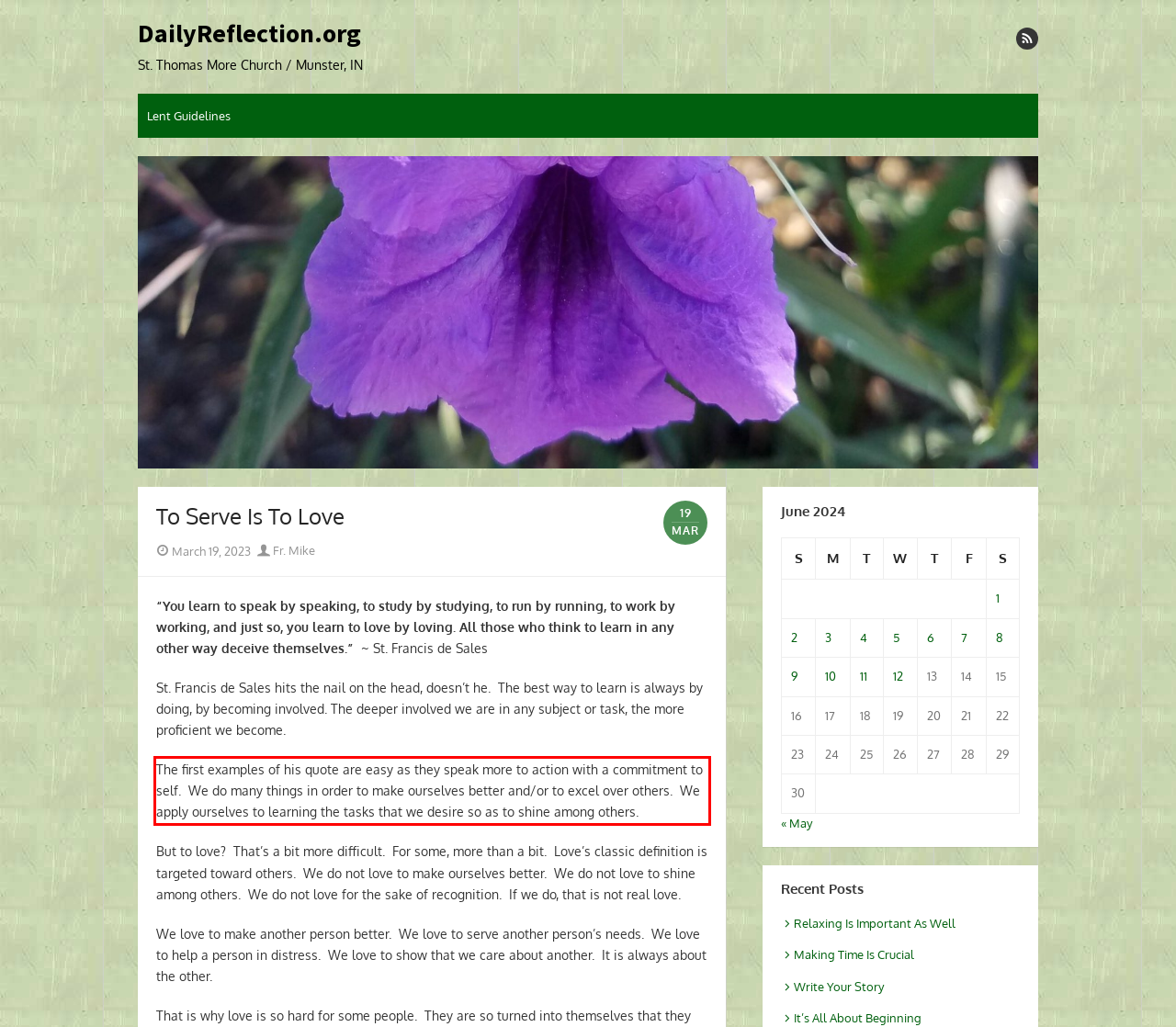View the screenshot of the webpage and identify the UI element surrounded by a red bounding box. Extract the text contained within this red bounding box.

The first examples of his quote are easy as they speak more to action with a commitment to self. We do many things in order to make ourselves better and/or to excel over others. We apply ourselves to learning the tasks that we desire so as to shine among others.